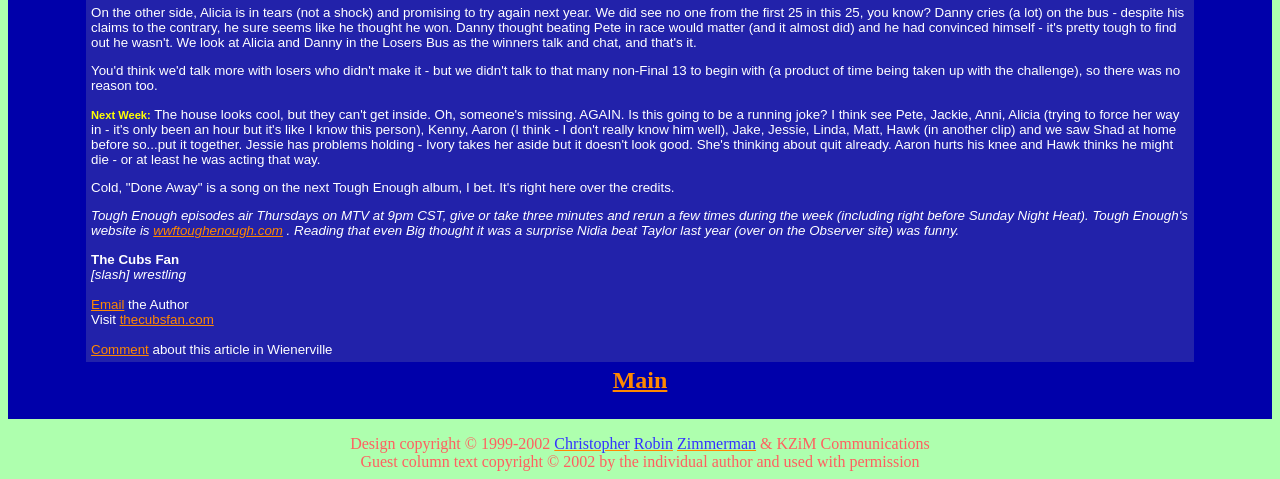What is the website mentioned after 'Next Week:'?
Answer with a single word or phrase by referring to the visual content.

wwftoughenough.com